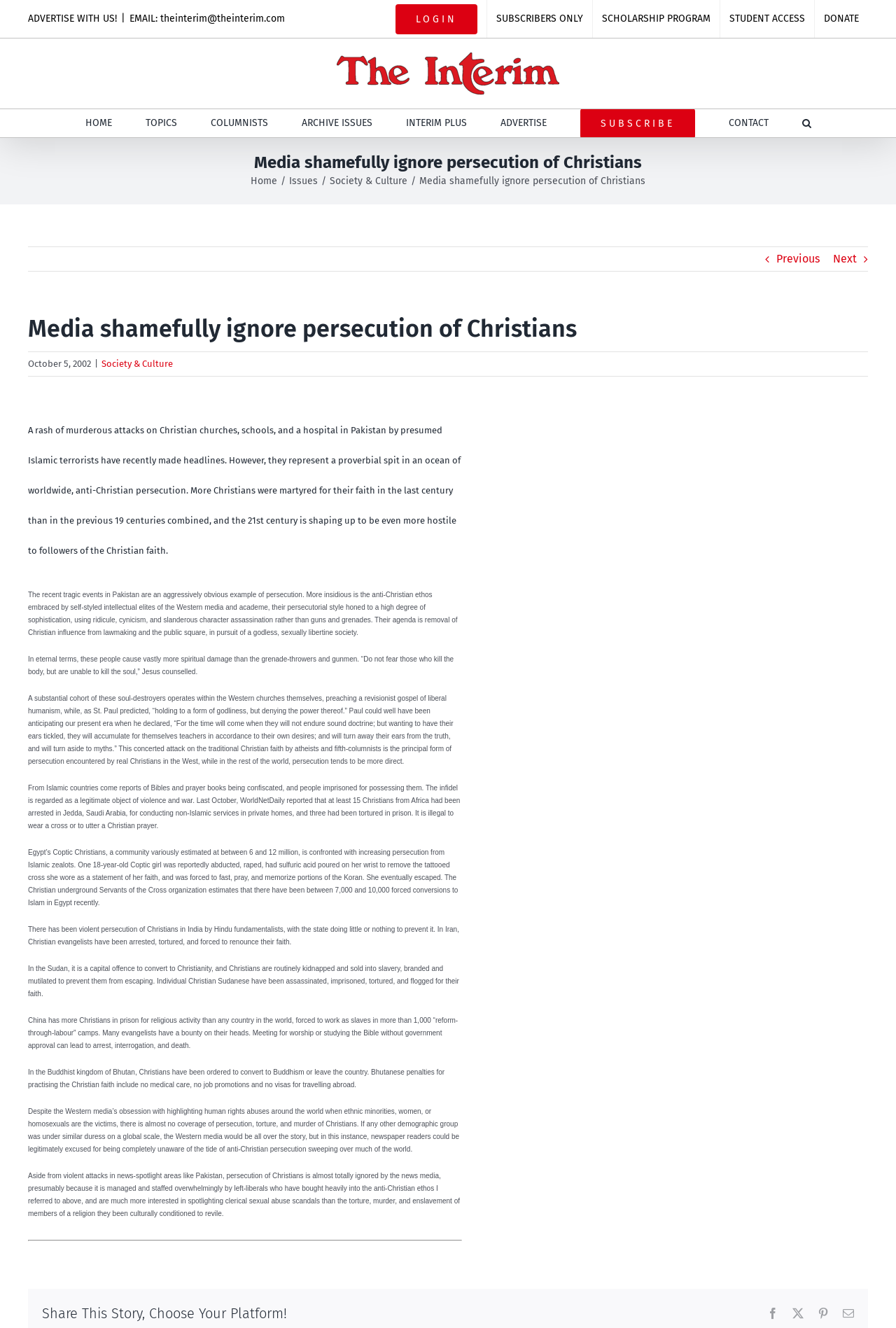Identify the bounding box coordinates for the region of the element that should be clicked to carry out the instruction: "Click on 'Share'". The bounding box coordinates should be four float numbers between 0 and 1, i.e., [left, top, right, bottom].

None